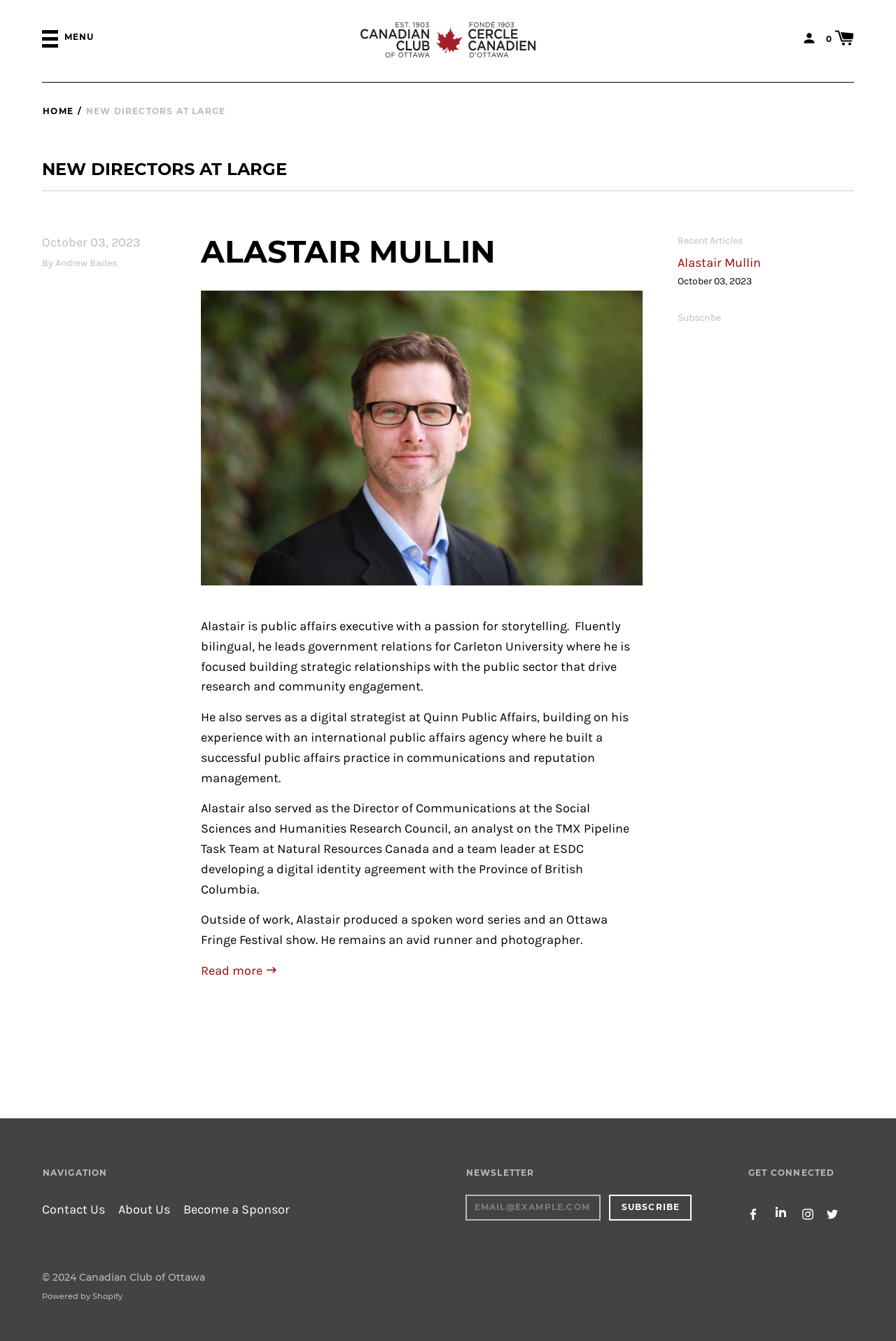Predict the bounding box of the UI element based on this description: "Alastair Mullin".

[0.224, 0.173, 0.553, 0.201]